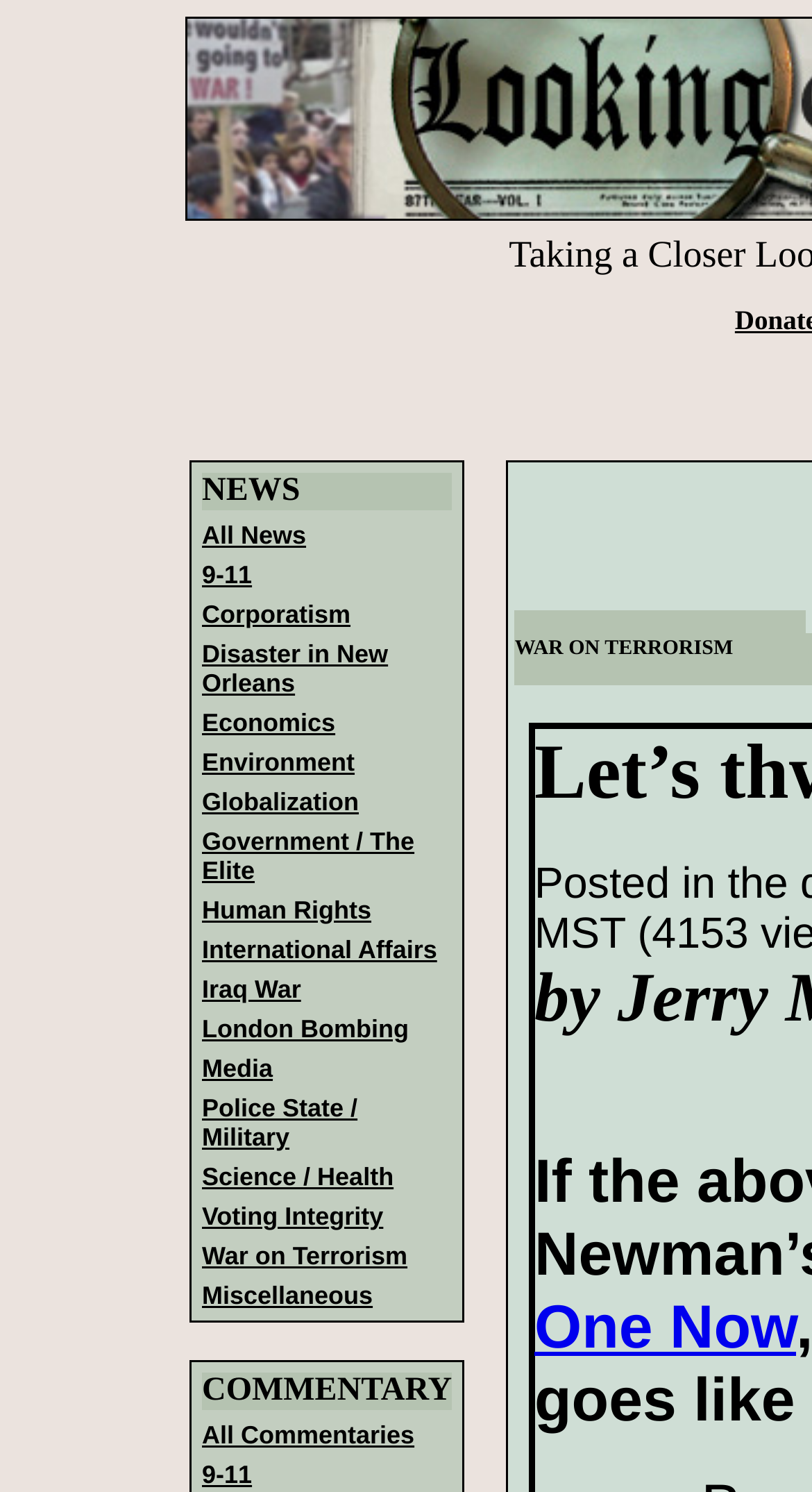Could you indicate the bounding box coordinates of the region to click in order to complete this instruction: "Click on All News".

[0.249, 0.349, 0.377, 0.369]